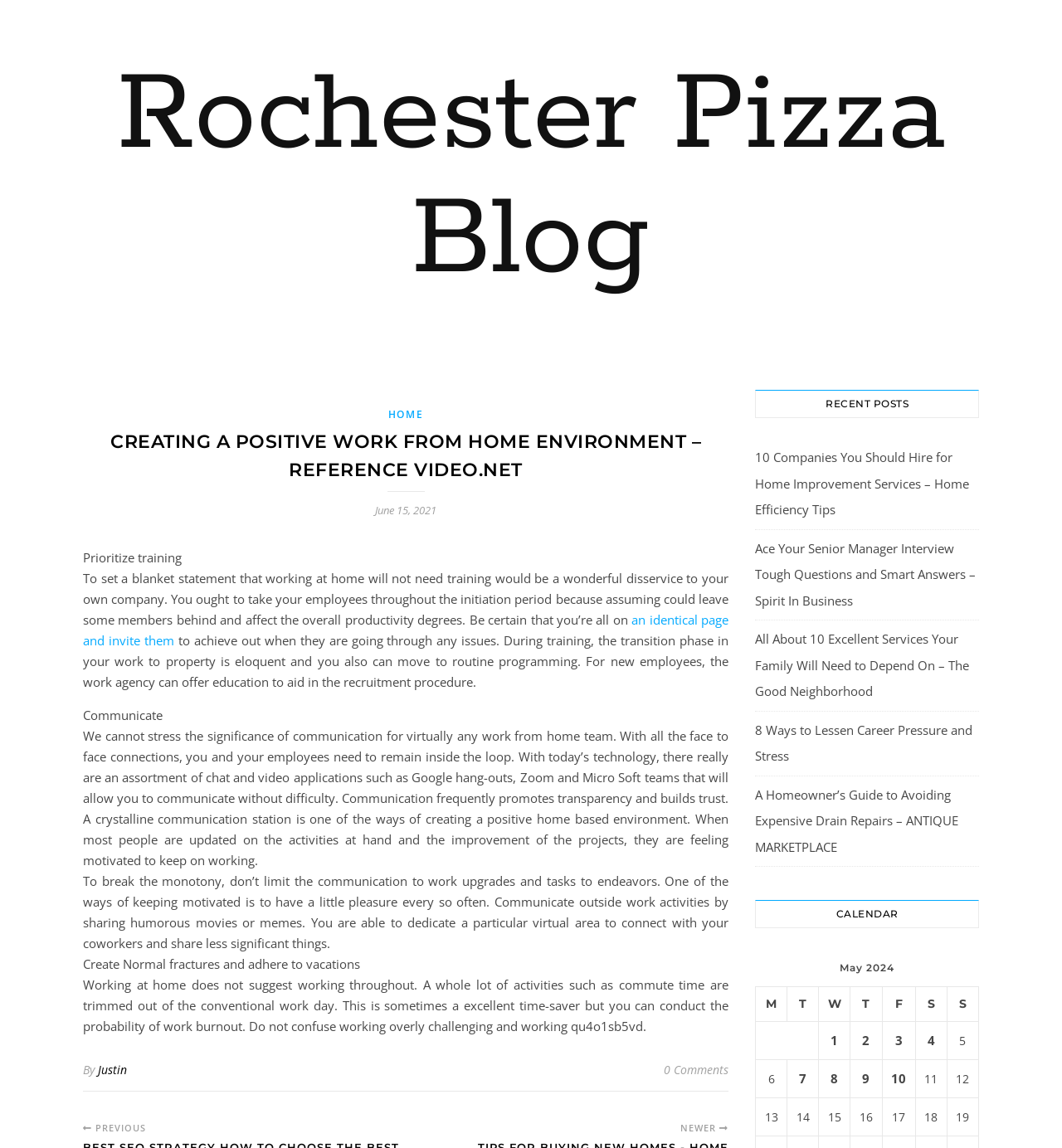Please identify the bounding box coordinates of the clickable area that will allow you to execute the instruction: "View the blog post 'Oregon Trip Report 2018 – Part 1'".

None